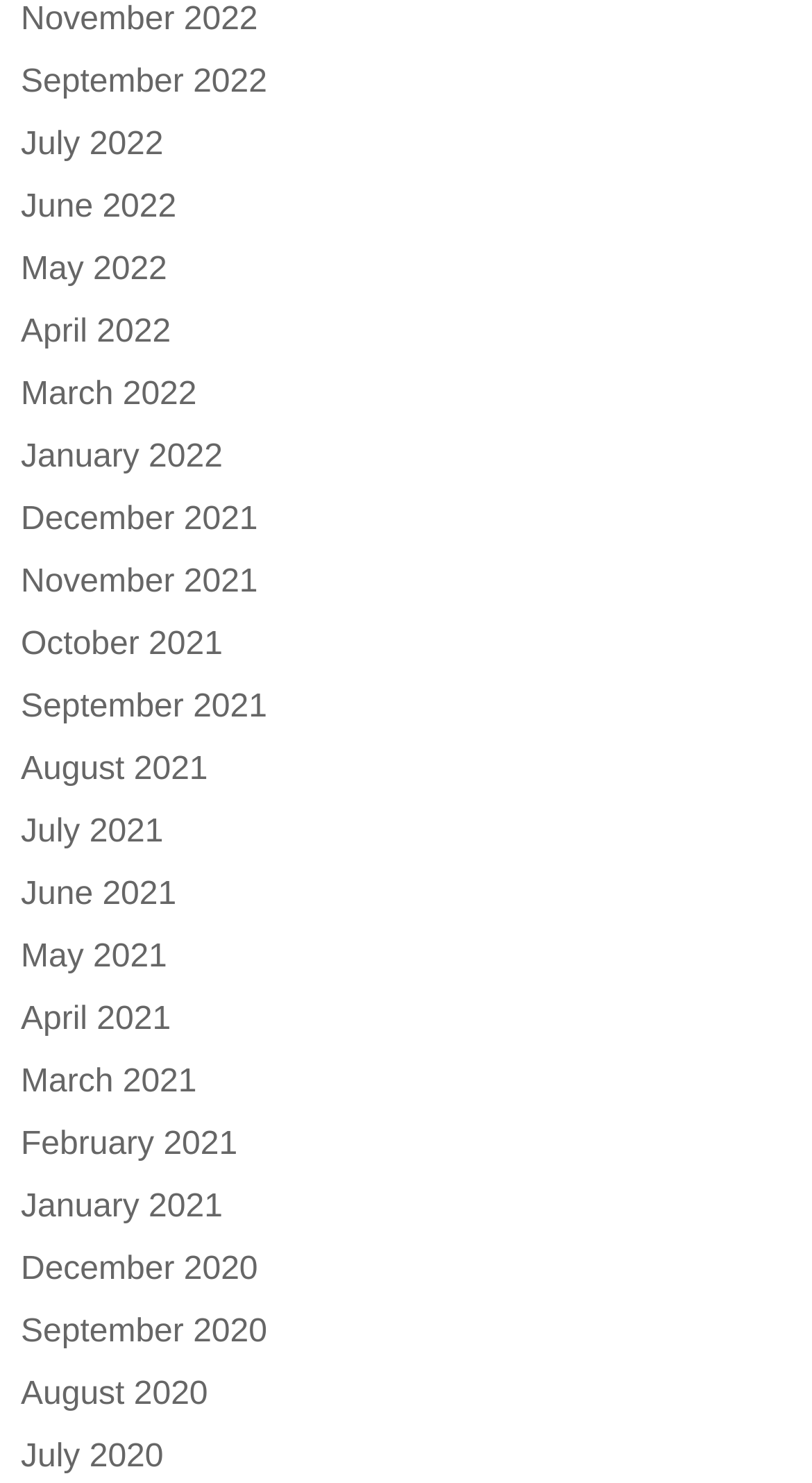How many months are listed on the webpage?
Using the image as a reference, deliver a detailed and thorough answer to the question.

I counted the number of link elements on the webpage, each representing a month, and found 18 links with month names and years.